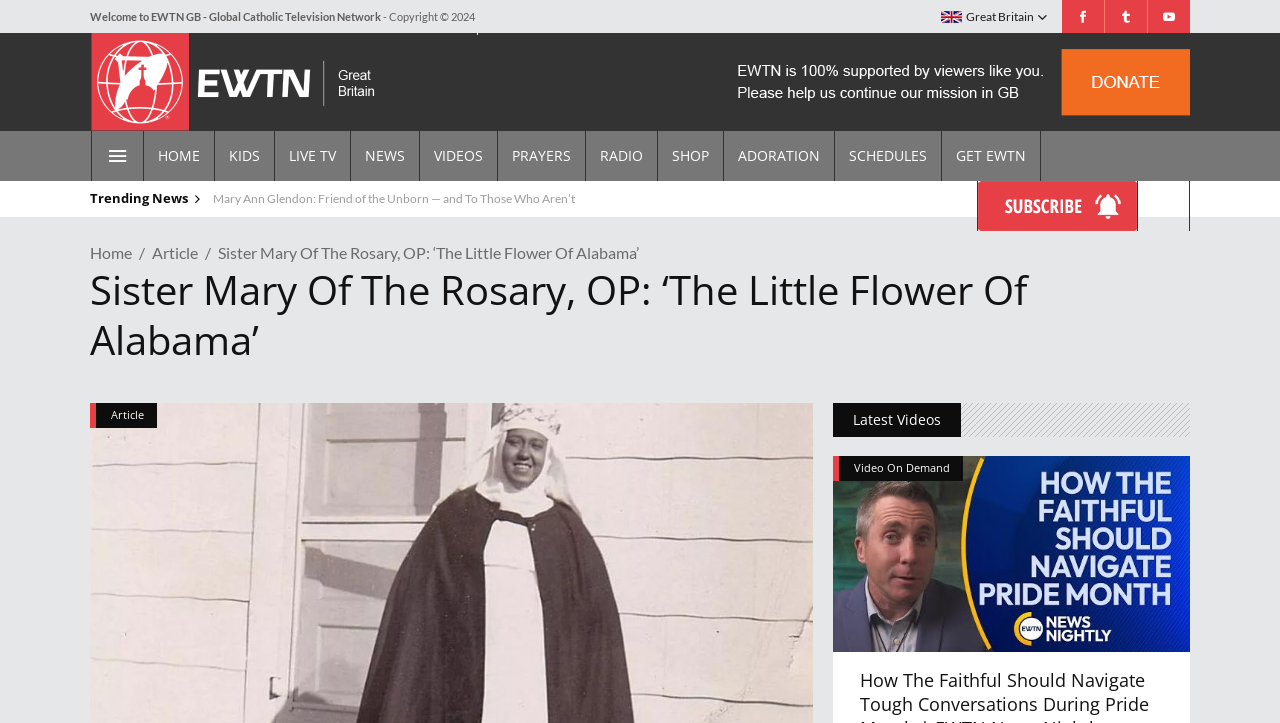Please provide a detailed answer to the question below by examining the image:
What is the section below the article?

The section below the article can be found by scrolling down the webpage. The heading 'Latest Videos' is displayed above a list of video links, indicating that the section below the article is dedicated to latest videos.